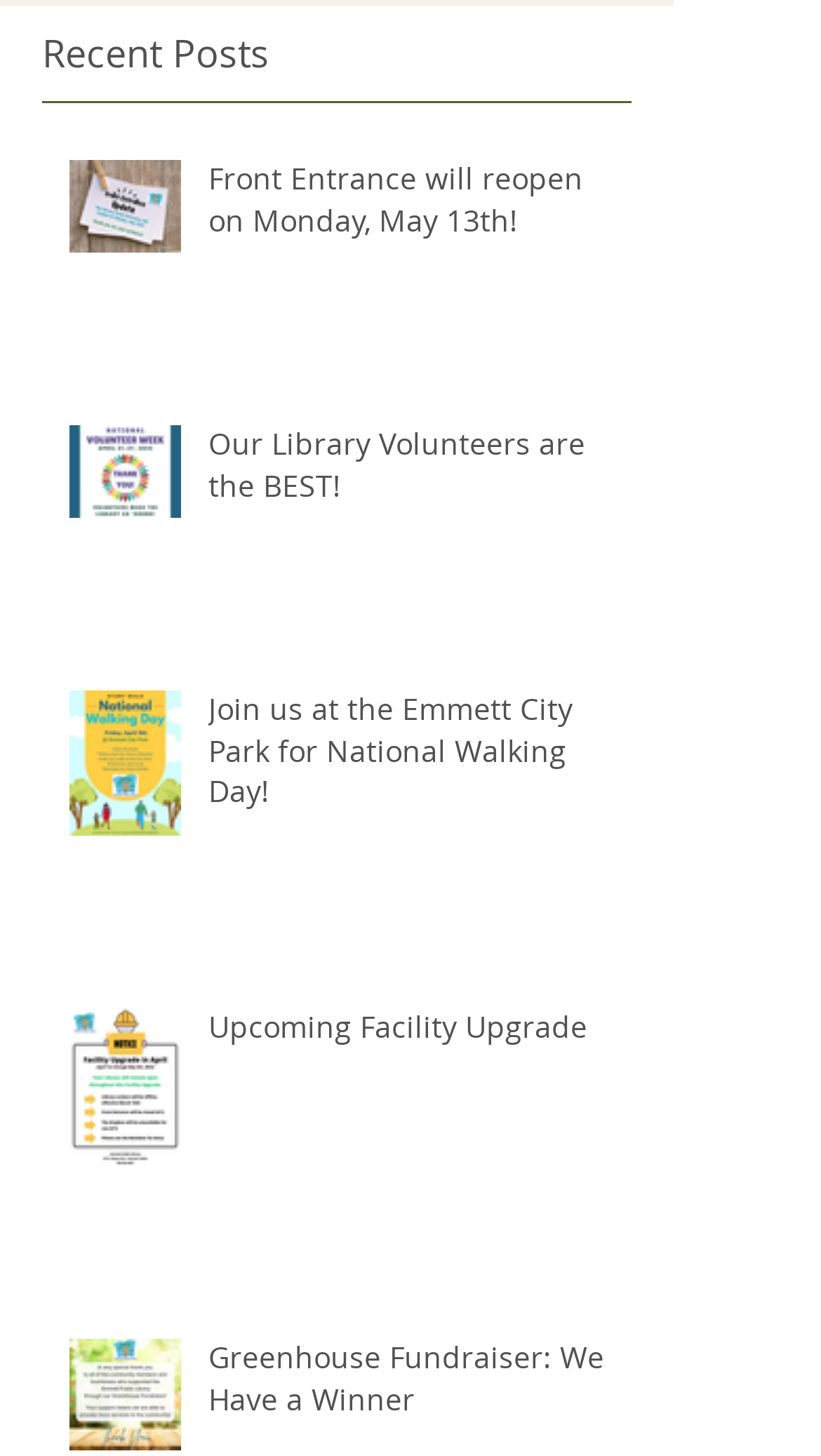Using the information from the screenshot, answer the following question thoroughly:
How many recent posts are displayed?

I counted the number of generic elements with OCR text under the 'Recent Posts' heading, and there are 4 of them.